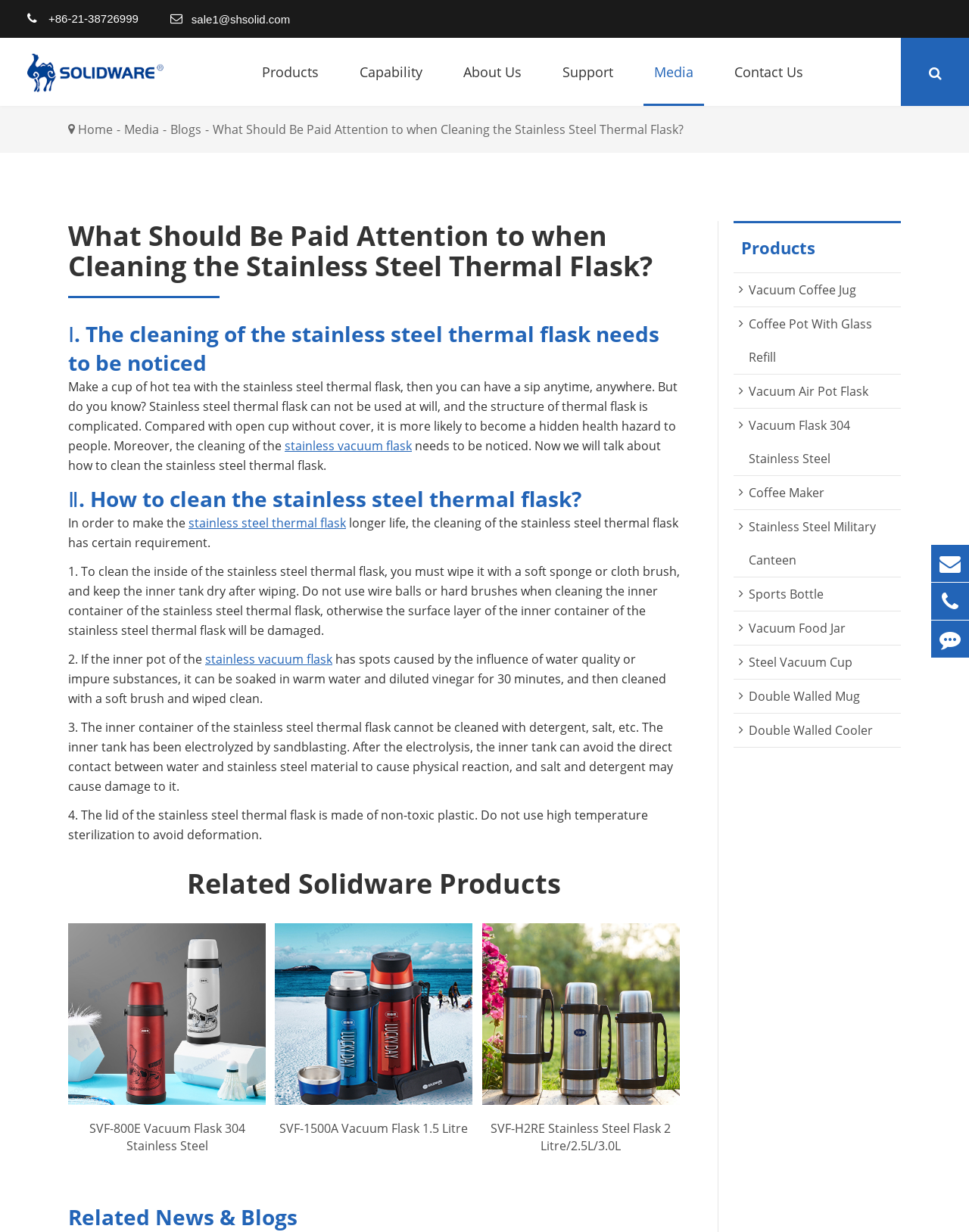Identify and provide the text of the main header on the webpage.

What Should Be Paid Attention to when Cleaning the Stainless Steel Thermal Flask?